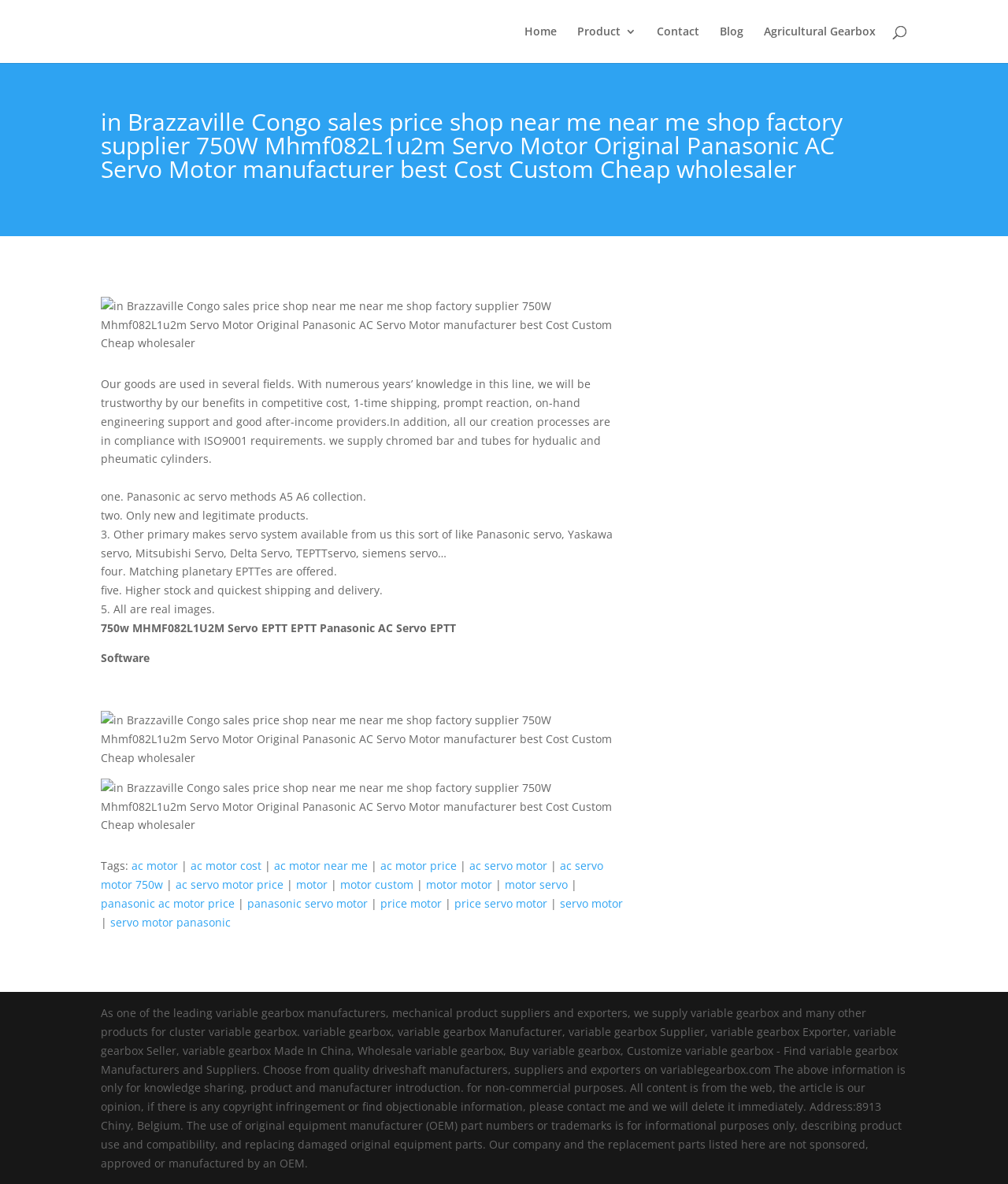Respond to the question below with a concise word or phrase:
What is the company's address?

8913 Chiny, Belgium